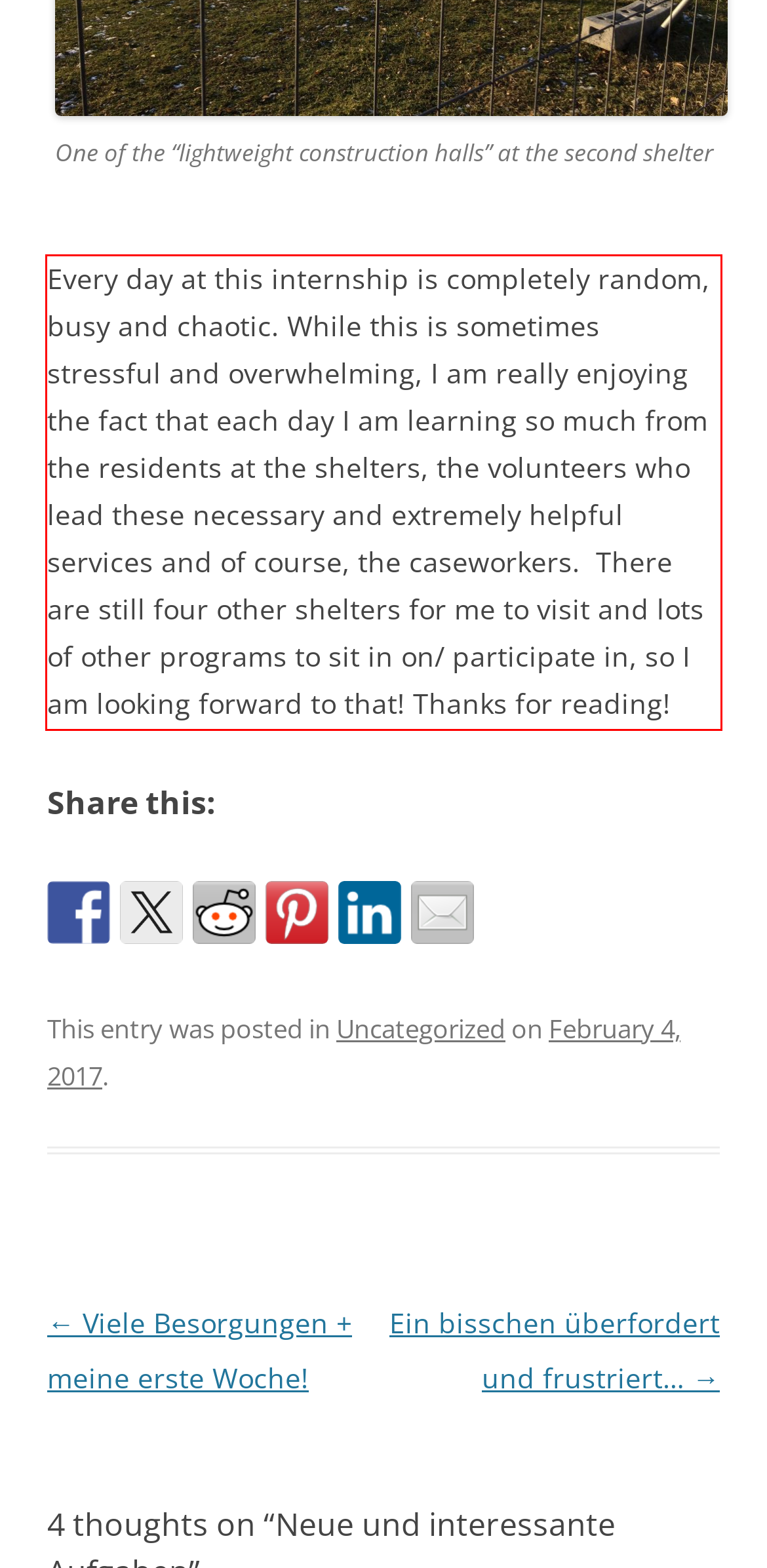Look at the webpage screenshot and recognize the text inside the red bounding box.

Every day at this internship is completely random, busy and chaotic. While this is sometimes stressful and overwhelming, I am really enjoying the fact that each day I am learning so much from the residents at the shelters, the volunteers who lead these necessary and extremely helpful services and of course, the caseworkers. There are still four other shelters for me to visit and lots of other programs to sit in on/ participate in, so I am looking forward to that! Thanks for reading!